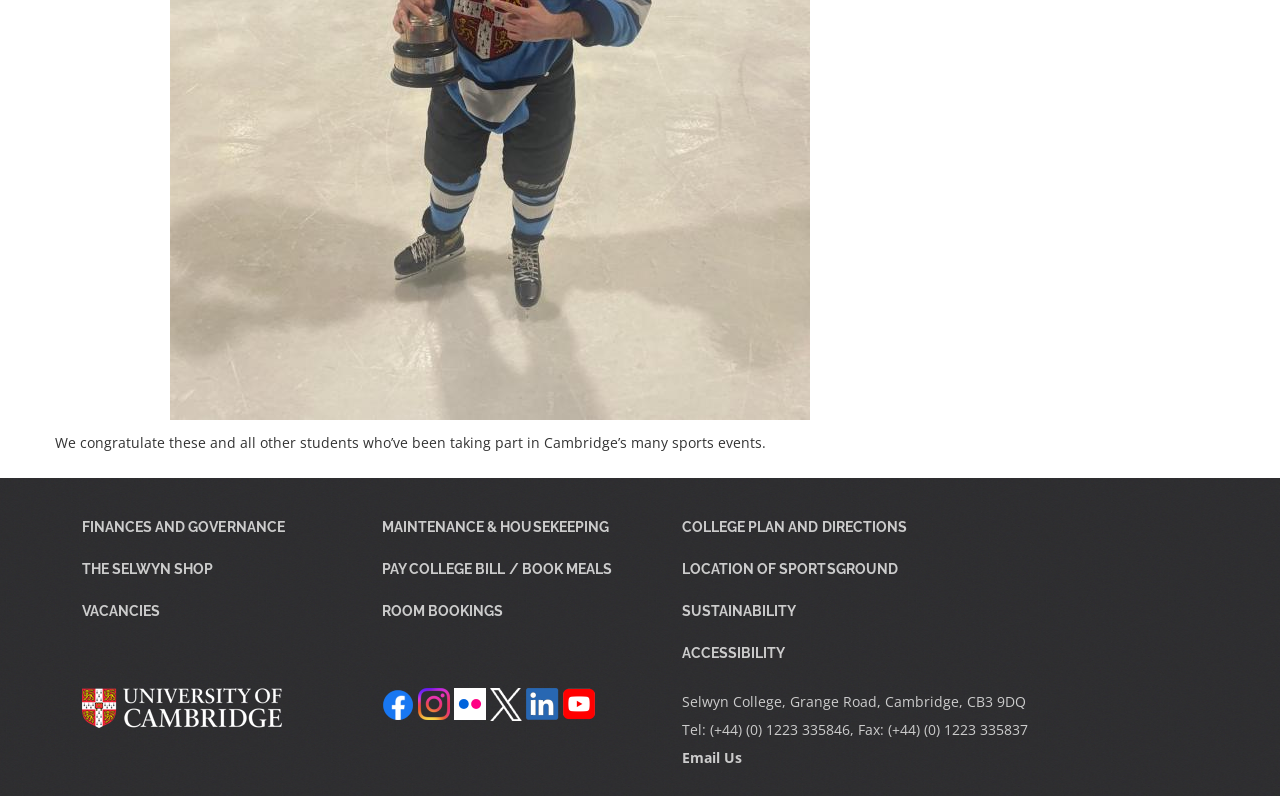Locate the bounding box of the UI element with the following description: "College Plan and Directions".

[0.533, 0.636, 0.719, 0.687]